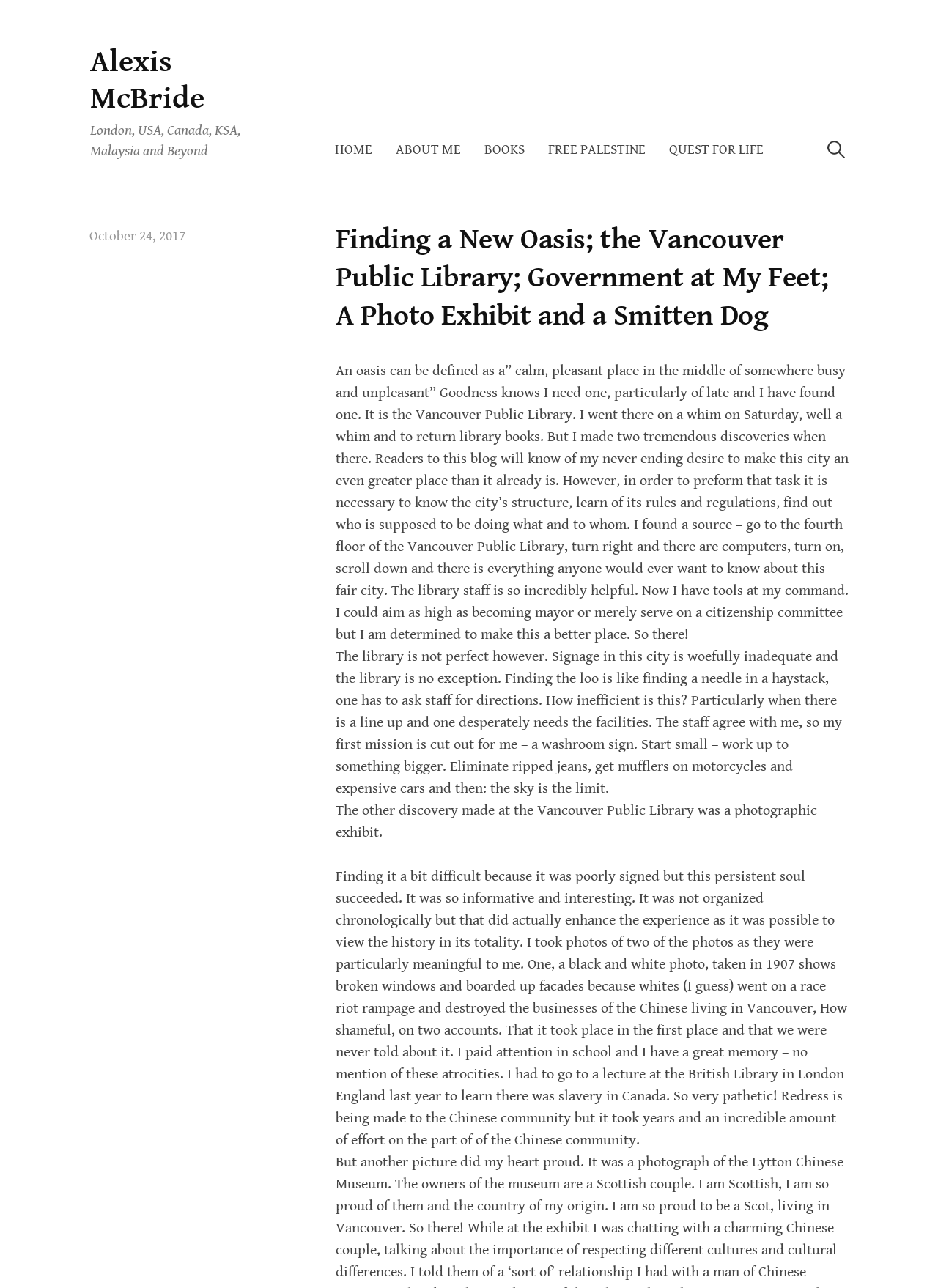What did the author discover on the fourth floor of the library?
Using the image provided, answer with just one word or phrase.

Computers with city information